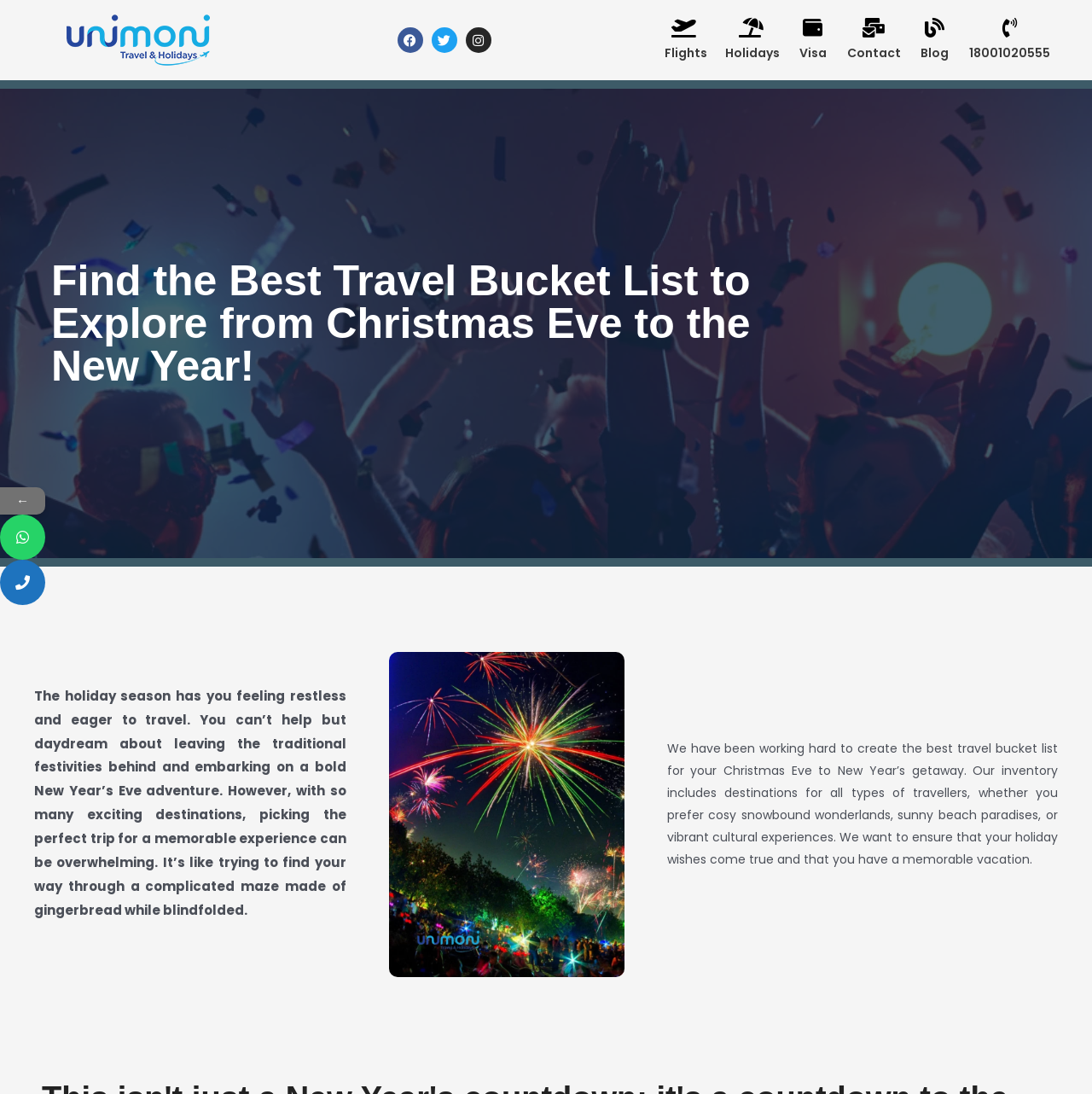Can you look at the image and give a comprehensive answer to the question:
How many social media platforms are mentioned?

The webpage mentions three social media platforms, namely Facebook, Twitter, and Instagram, which are represented by static text elements on the webpage.